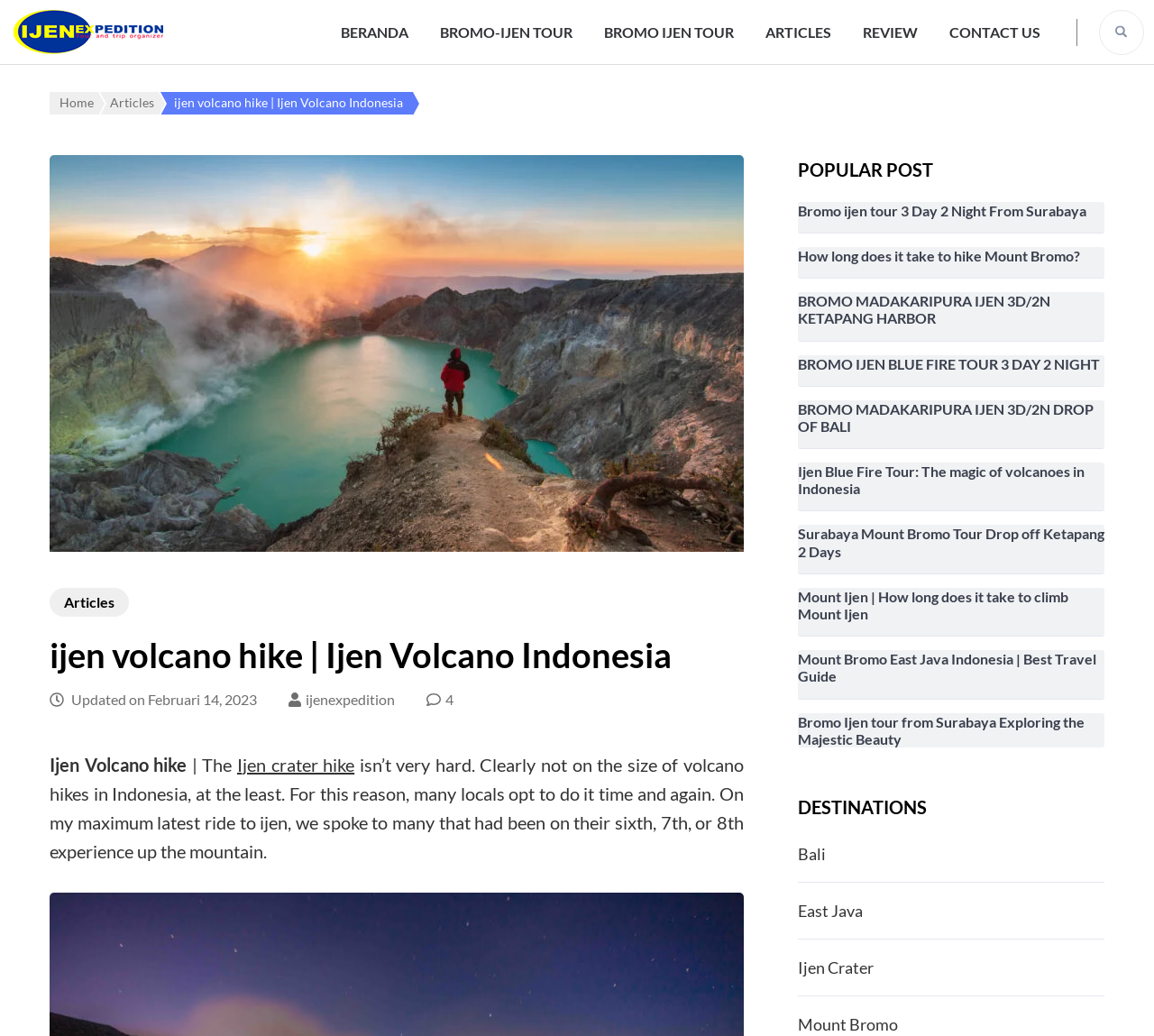Find the bounding box coordinates of the clickable area that will achieve the following instruction: "Visit the Mount Bromo East Java Indonesia page".

[0.691, 0.628, 0.957, 0.661]